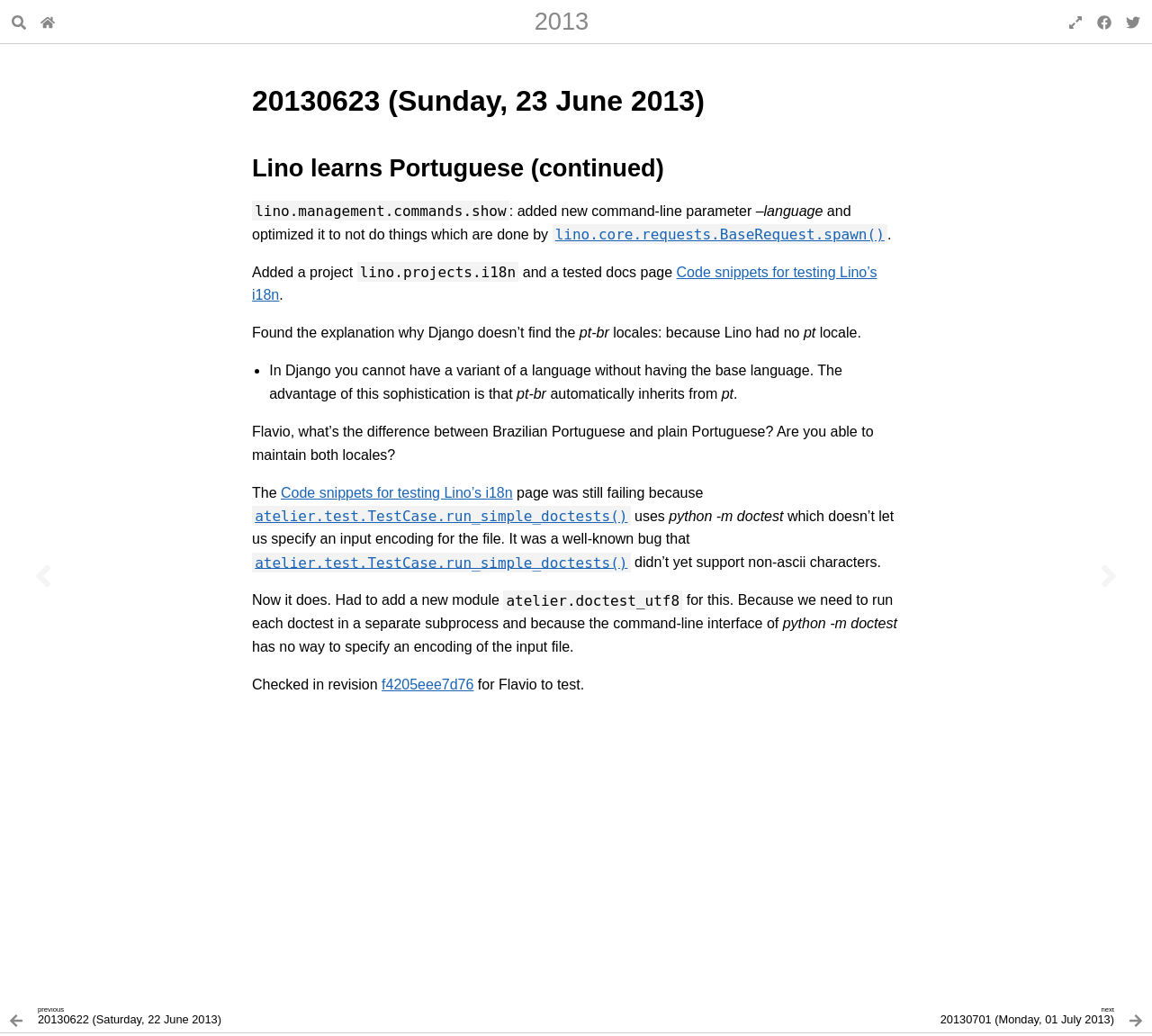Please find the bounding box for the UI element described by: "aria-label="Search" title="Search"".

[0.004, 0.006, 0.029, 0.036]